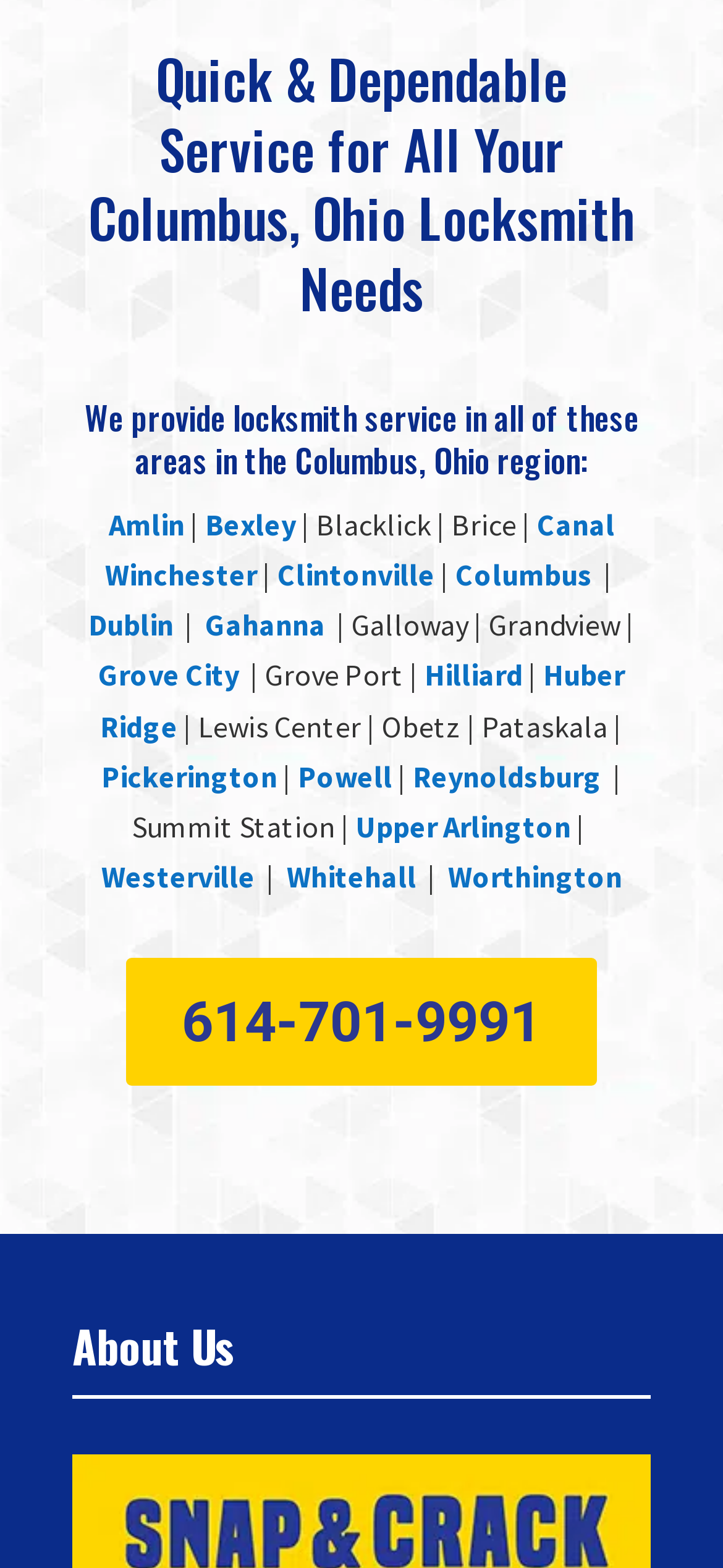From the given element description: "Upper Arlington", find the bounding box for the UI element. Provide the coordinates as four float numbers between 0 and 1, in the order [left, top, right, bottom].

[0.492, 0.515, 0.79, 0.539]